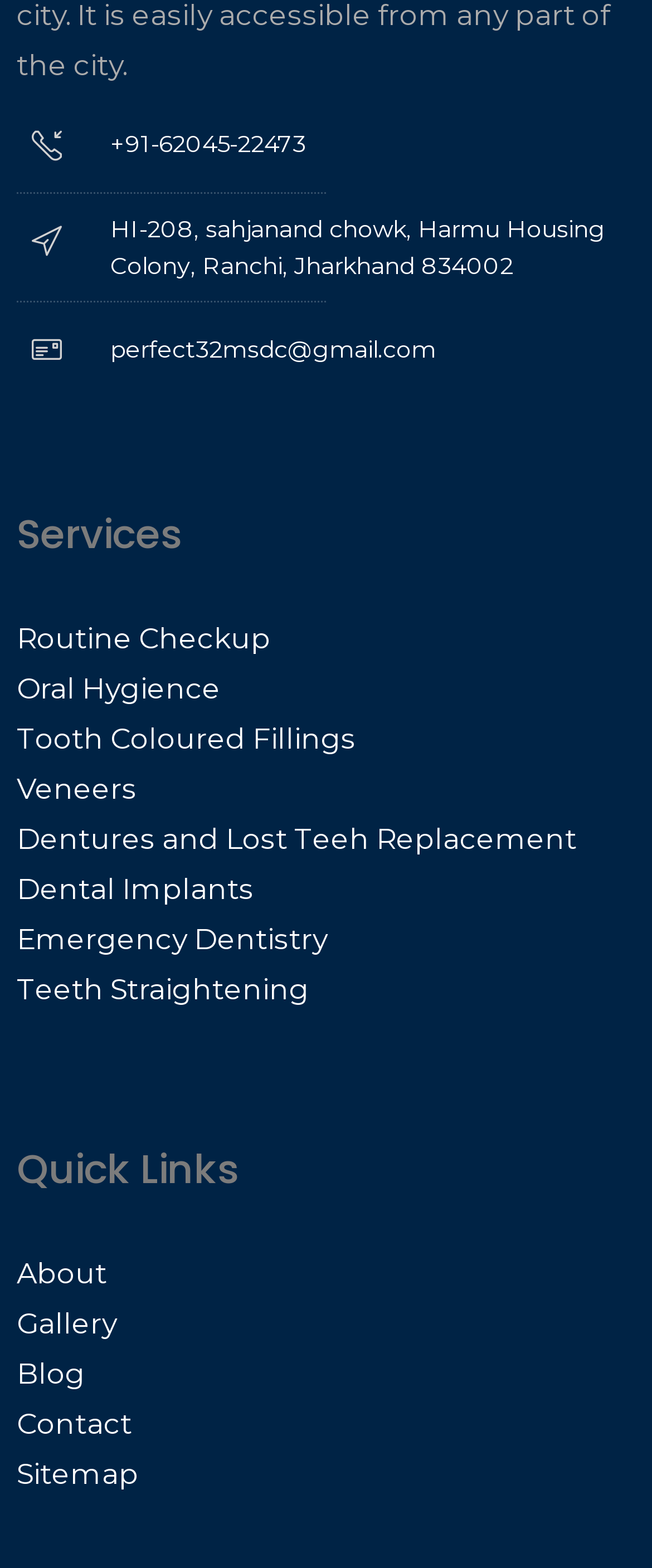Kindly provide the bounding box coordinates of the section you need to click on to fulfill the given instruction: "Learn about oral hygiene".

[0.126, 0.414, 0.338, 0.435]